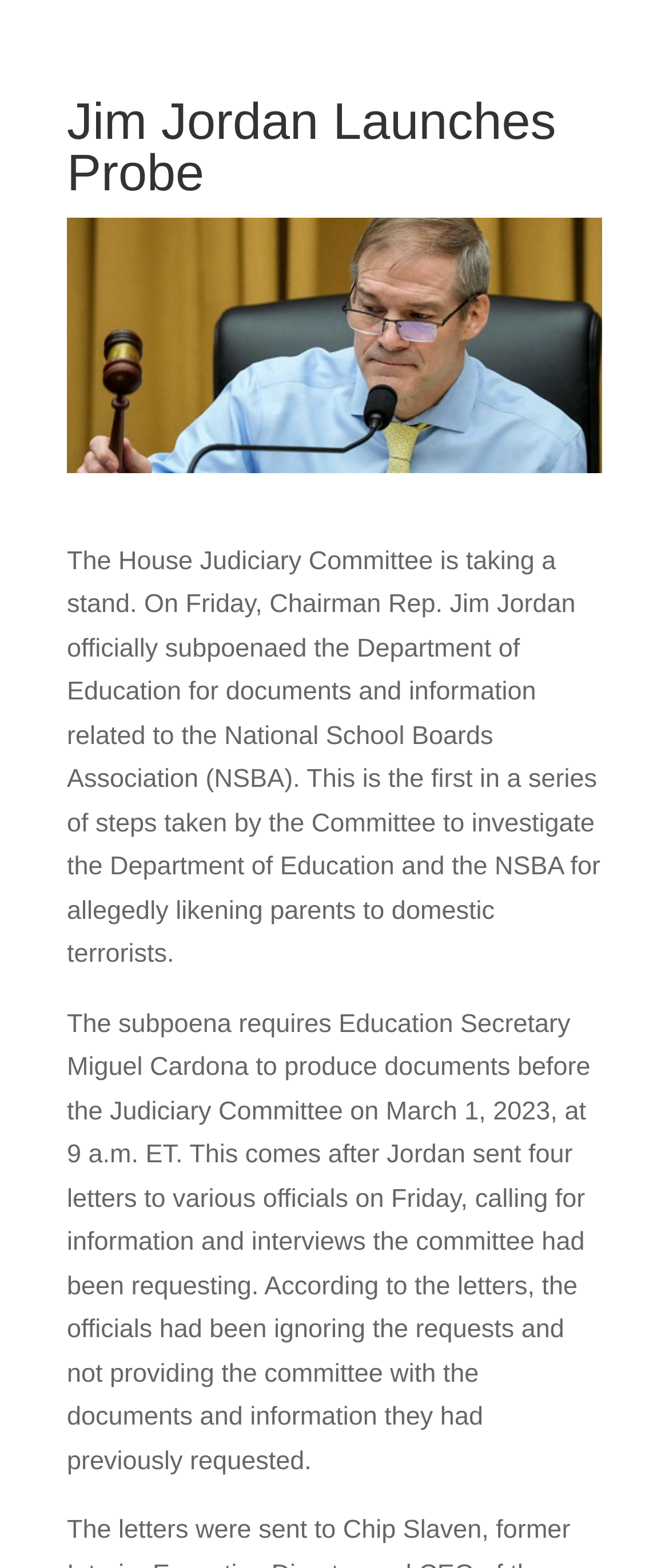Your task is to extract the text of the main heading from the webpage.

Jim Jordan Launches Probe